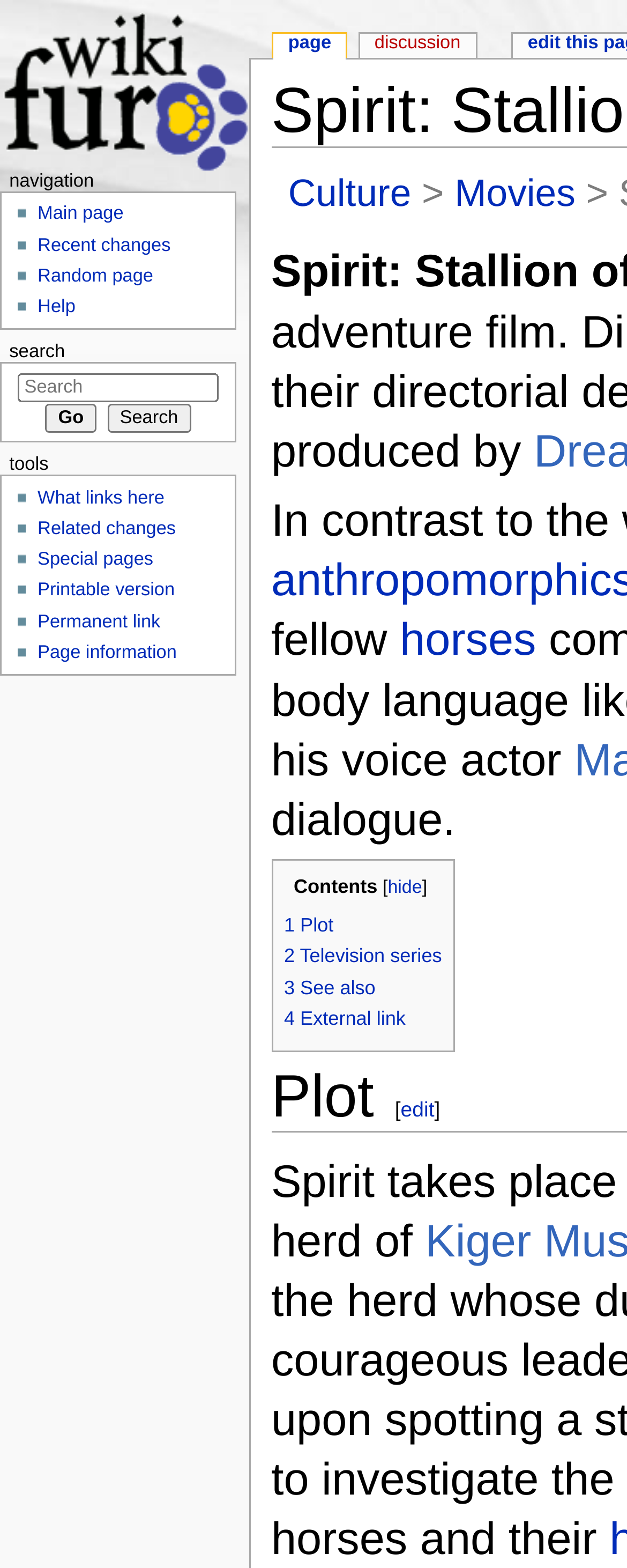Find the bounding box coordinates for the element that must be clicked to complete the instruction: "Search for something". The coordinates should be four float numbers between 0 and 1, indicated as [left, top, right, bottom].

[0.029, 0.238, 0.349, 0.257]